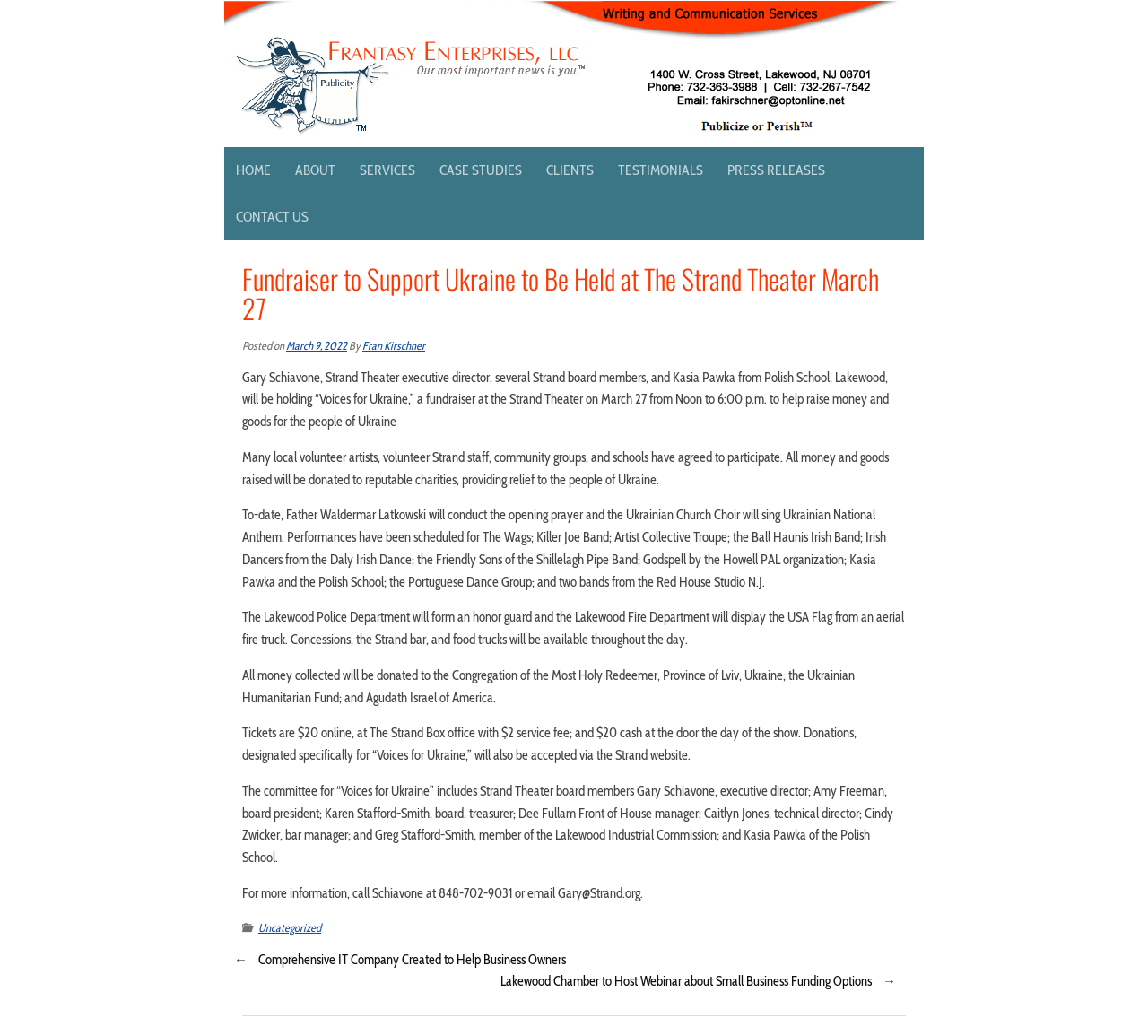Find the bounding box of the element with the following description: "Call Us: 262 542 2270". The coordinates must be four float numbers between 0 and 1, formatted as [left, top, right, bottom].

None